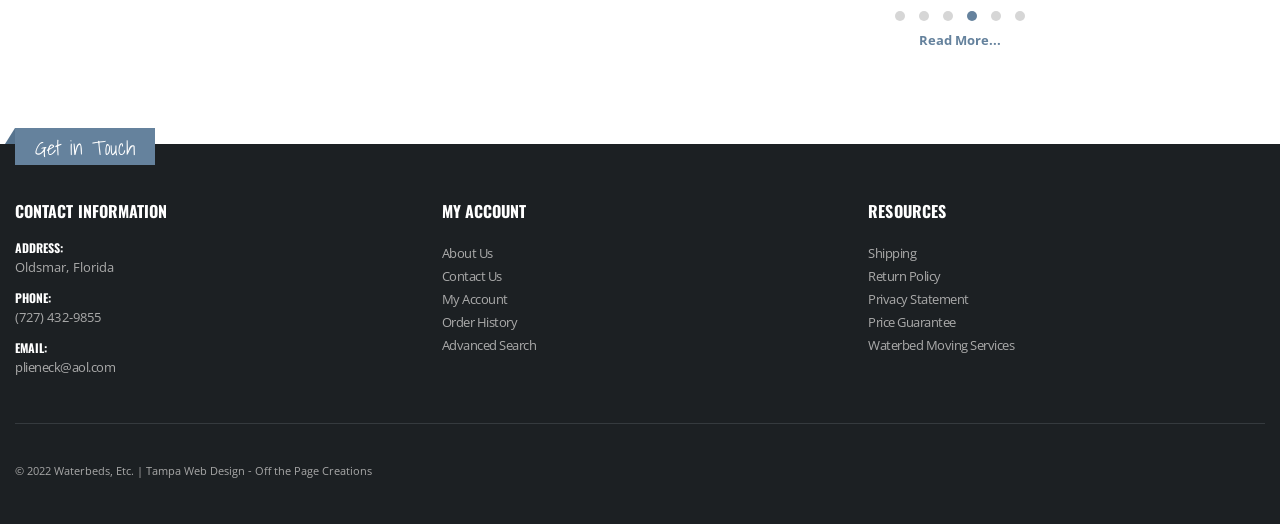Identify the bounding box coordinates of the clickable section necessary to follow the following instruction: "Click Read More...". The coordinates should be presented as four float numbers from 0 to 1, i.e., [left, top, right, bottom].

[0.718, 0.034, 0.782, 0.068]